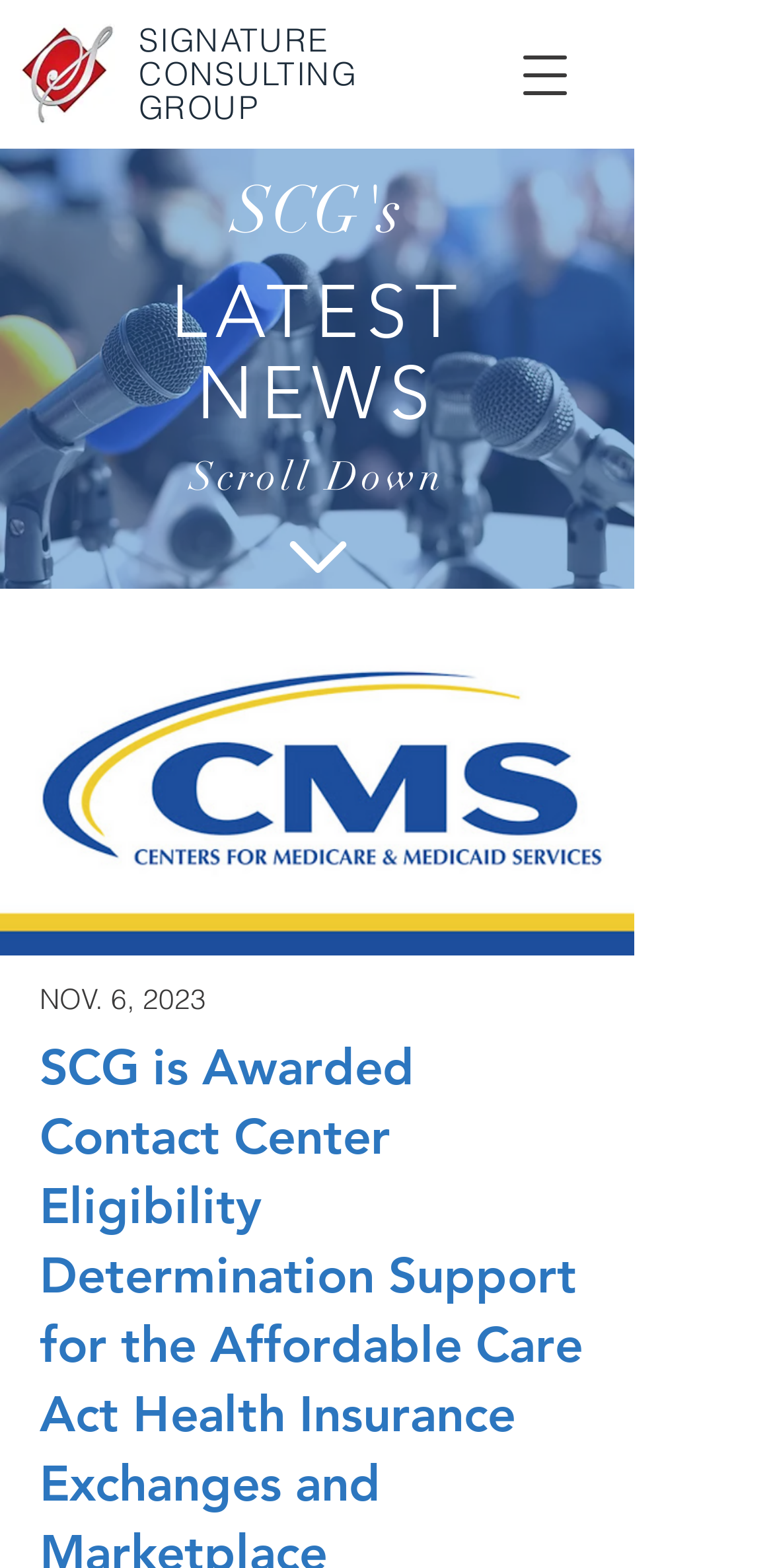Using the details from the image, please elaborate on the following question: What is the purpose of the button in the top-right corner?

The button in the top-right corner has a text 'Open navigation menu', indicating that its purpose is to open a navigation menu when clicked.